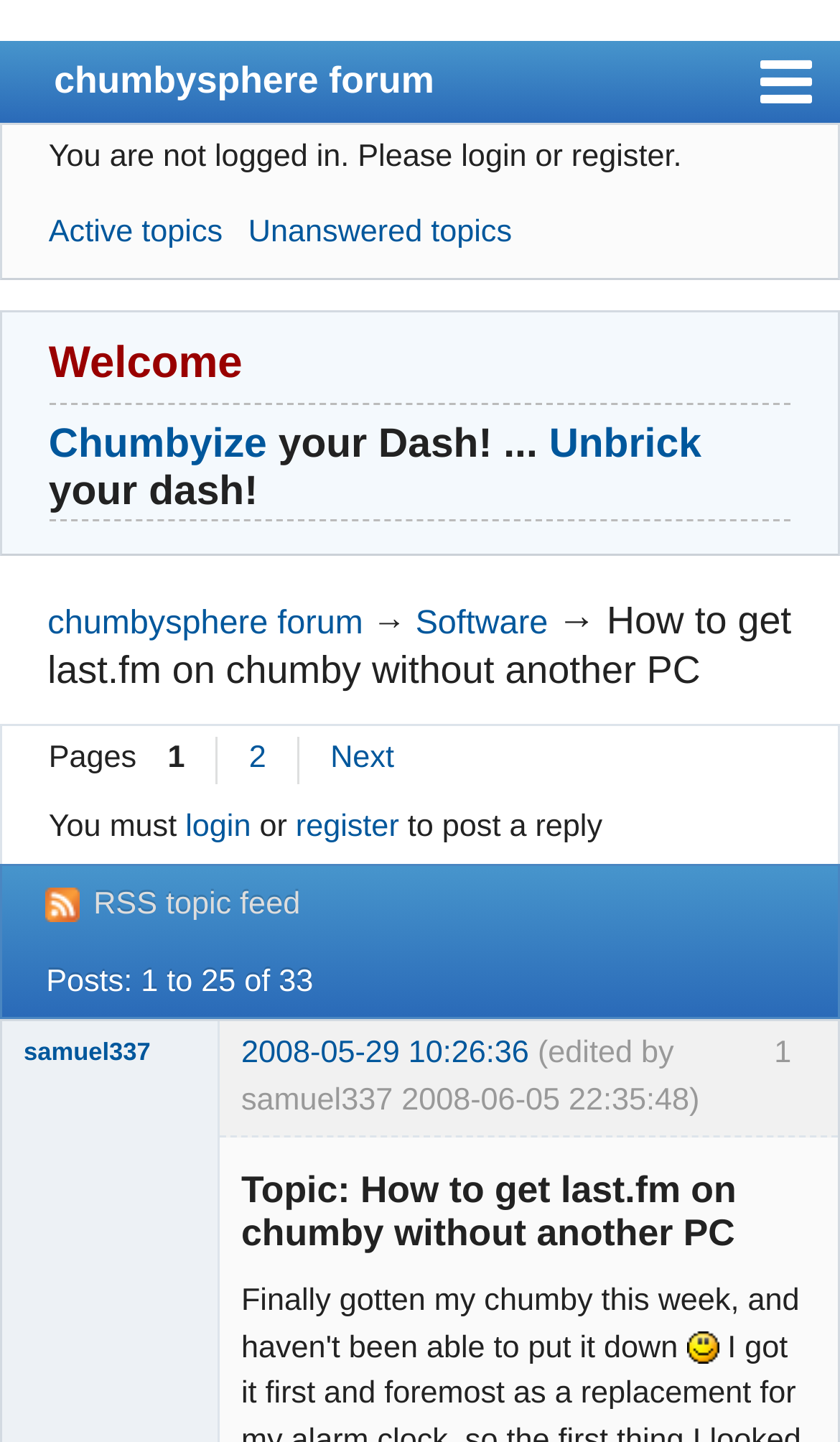Generate a thorough caption detailing the webpage content.

This webpage is a forum discussion page titled "How to get last.fm on chumby without another PC" on the chumbysphere forum. At the top left, there is a link to the chumbysphere forum homepage, accompanied by several hidden links to other sections of the website, such as the wiki, blog, and IRC channel.

Below the top navigation bar, there is a notification stating "You are not logged in. Please login or register." A welcome message and a heading "Chumbyize your Dash!... Unbrick your dash!" are displayed, with two links "Chumbyize" and "Unbrick" underneath.

The main content of the page is a discussion thread, with the topic title "How to get last.fm on chumby without another PC" displayed prominently. There are 33 posts in total, with pagination links at the bottom to navigate to other pages. The first post is displayed, with the author's username "samuel337" and the post date and time shown. The post content is not explicitly stated.

To the right of the topic title, there is a link to the RSS topic feed. Below the post, there are links to login or register to post a reply. The page also displays the user's online status, with an image of a smiley face indicating that the user "Busy Chum" is offline.